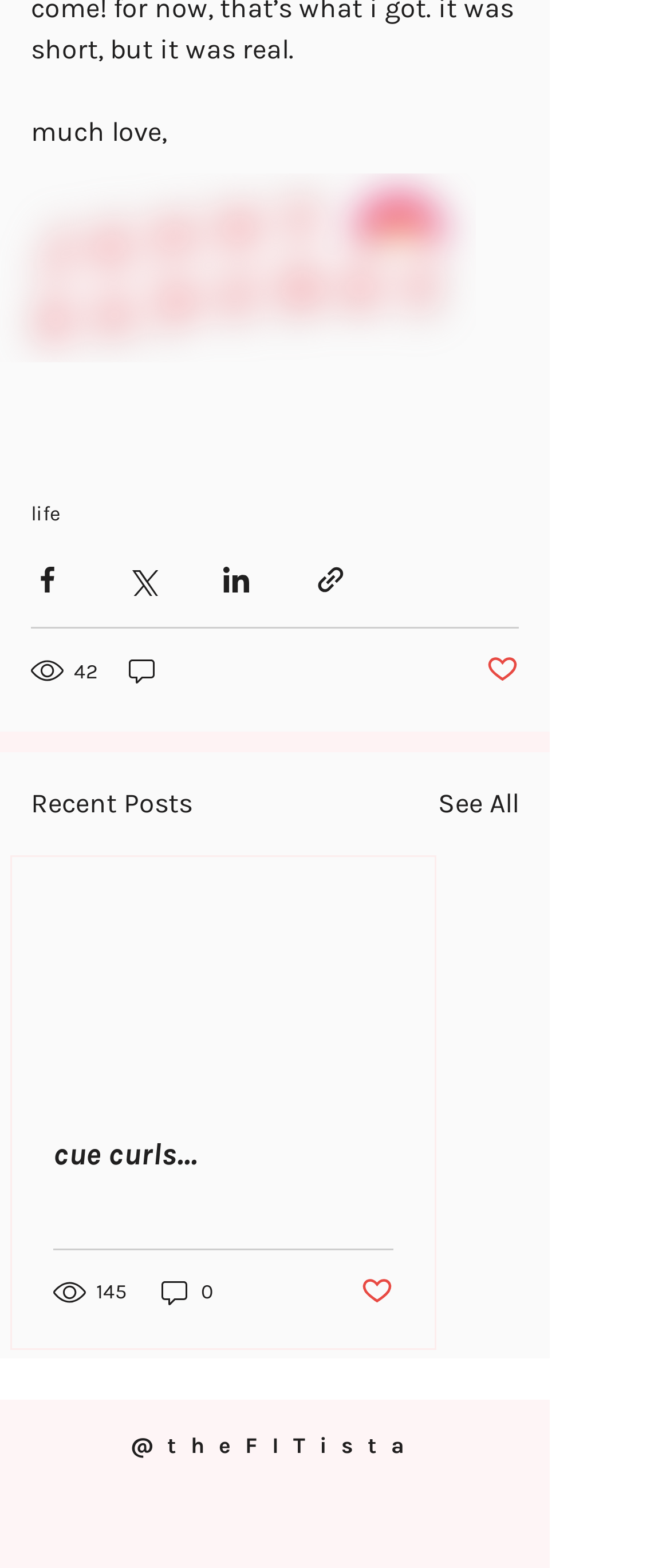Bounding box coordinates are to be given in the format (top-left x, top-left y, bottom-right x, bottom-right y). All values must be floating point numbers between 0 and 1. Provide the bounding box coordinate for the UI element described as: Post not marked as liked

[0.726, 0.416, 0.774, 0.439]